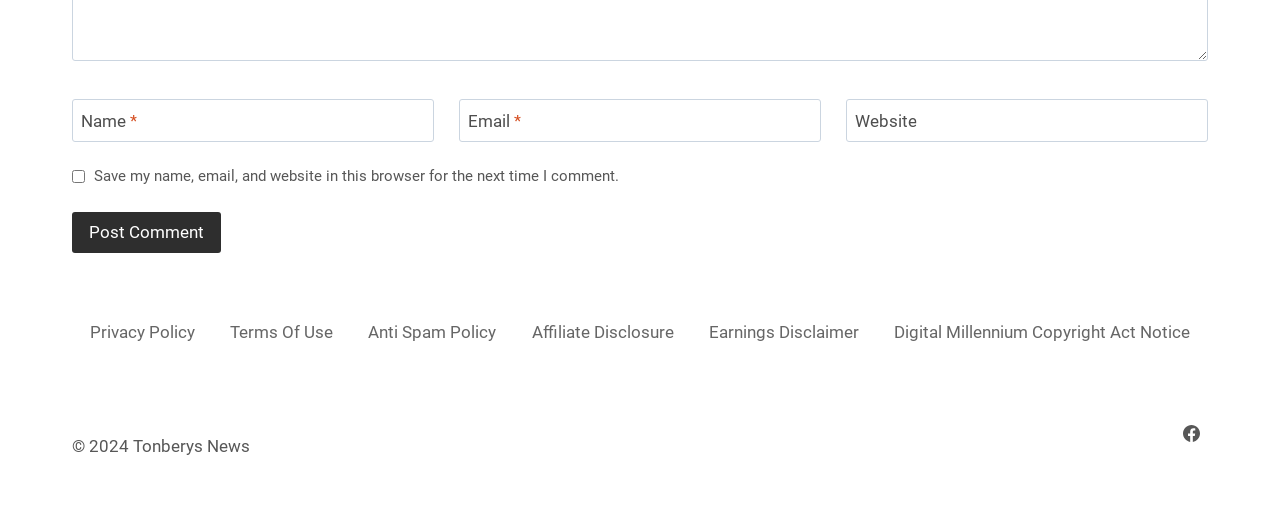Determine the bounding box coordinates of the clickable element to achieve the following action: 'Enter your name'. Provide the coordinates as four float values between 0 and 1, formatted as [left, top, right, bottom].

[0.056, 0.195, 0.339, 0.279]